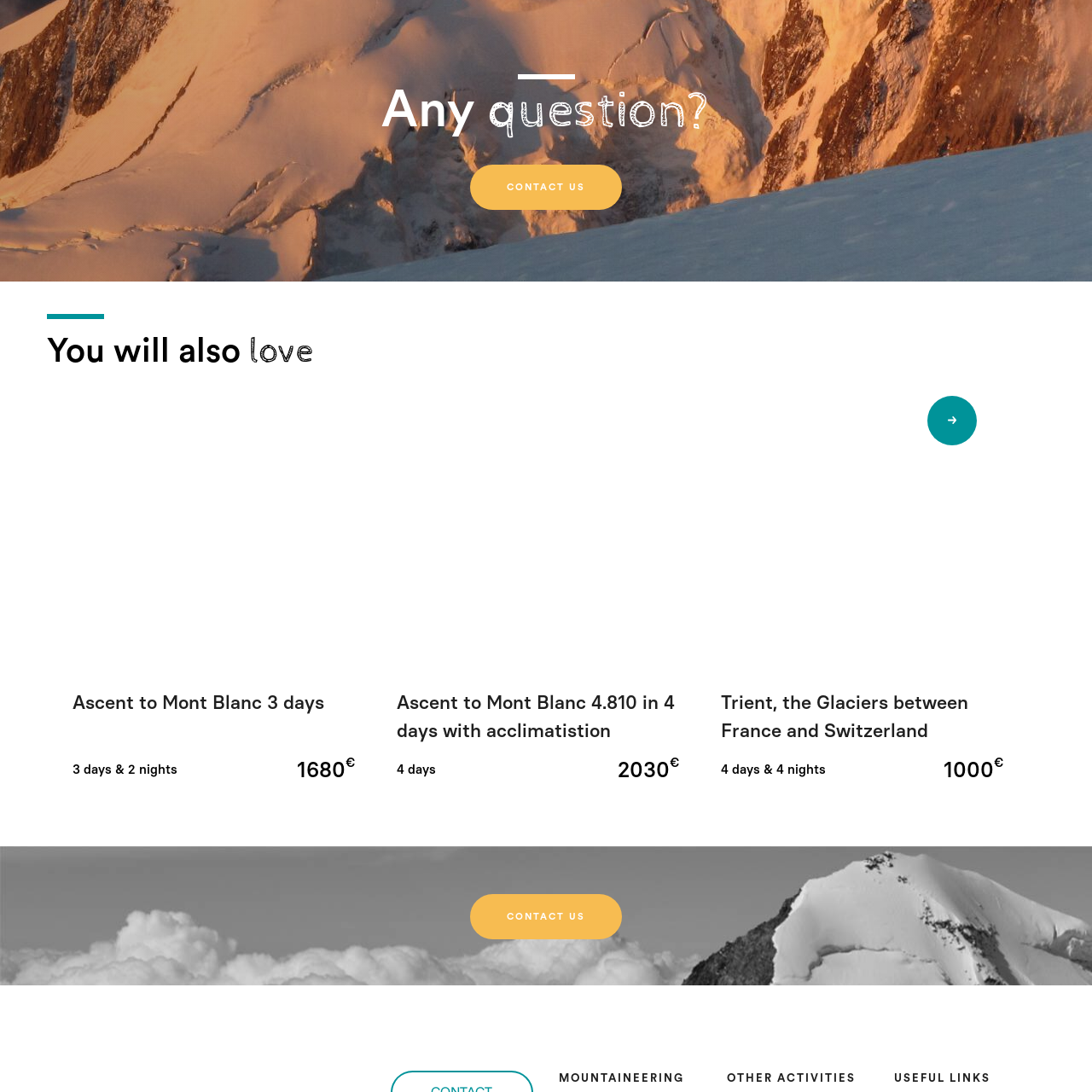How many nights are spent under the stars during this trek?
Carefully analyze the image within the red bounding box and give a comprehensive response to the question using details from the image.

The accompanying text in the caption mentions 'two nights under the stars', which implies that the trek includes two nights of camping or sleeping under the open sky.